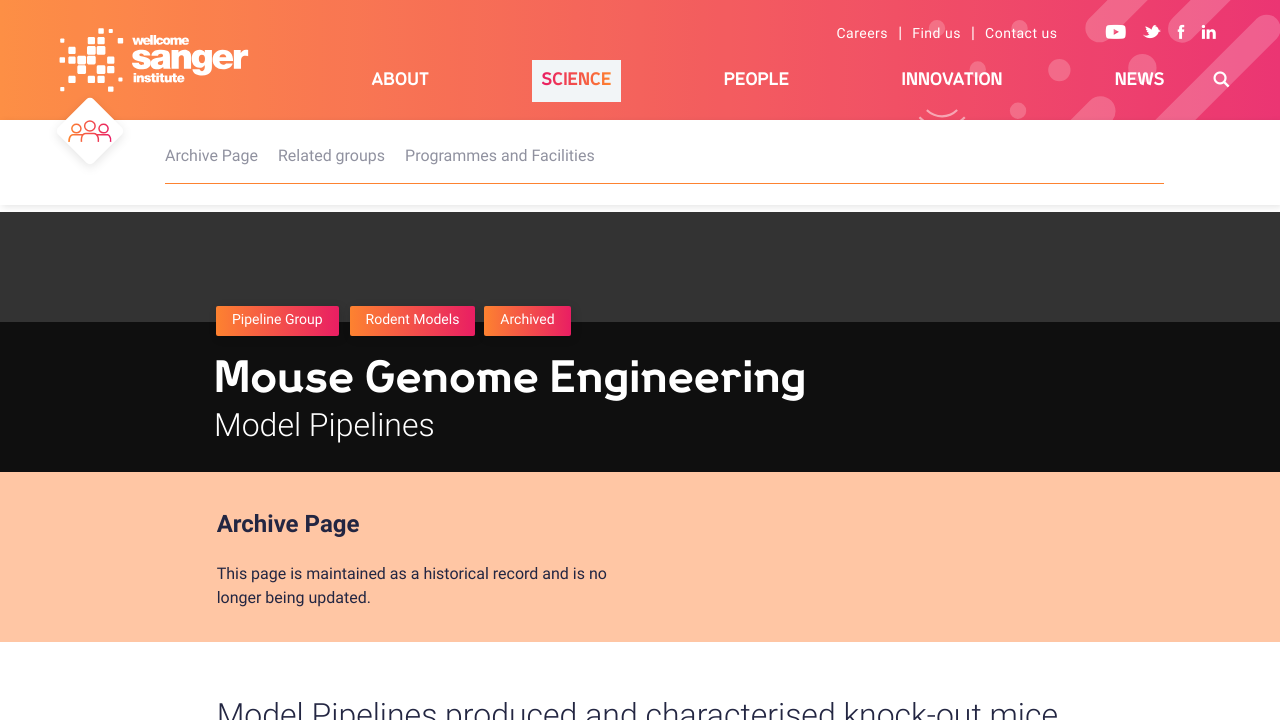Respond with a single word or phrase to the following question:
What is the name of the research group?

Mouse Genome Engineering